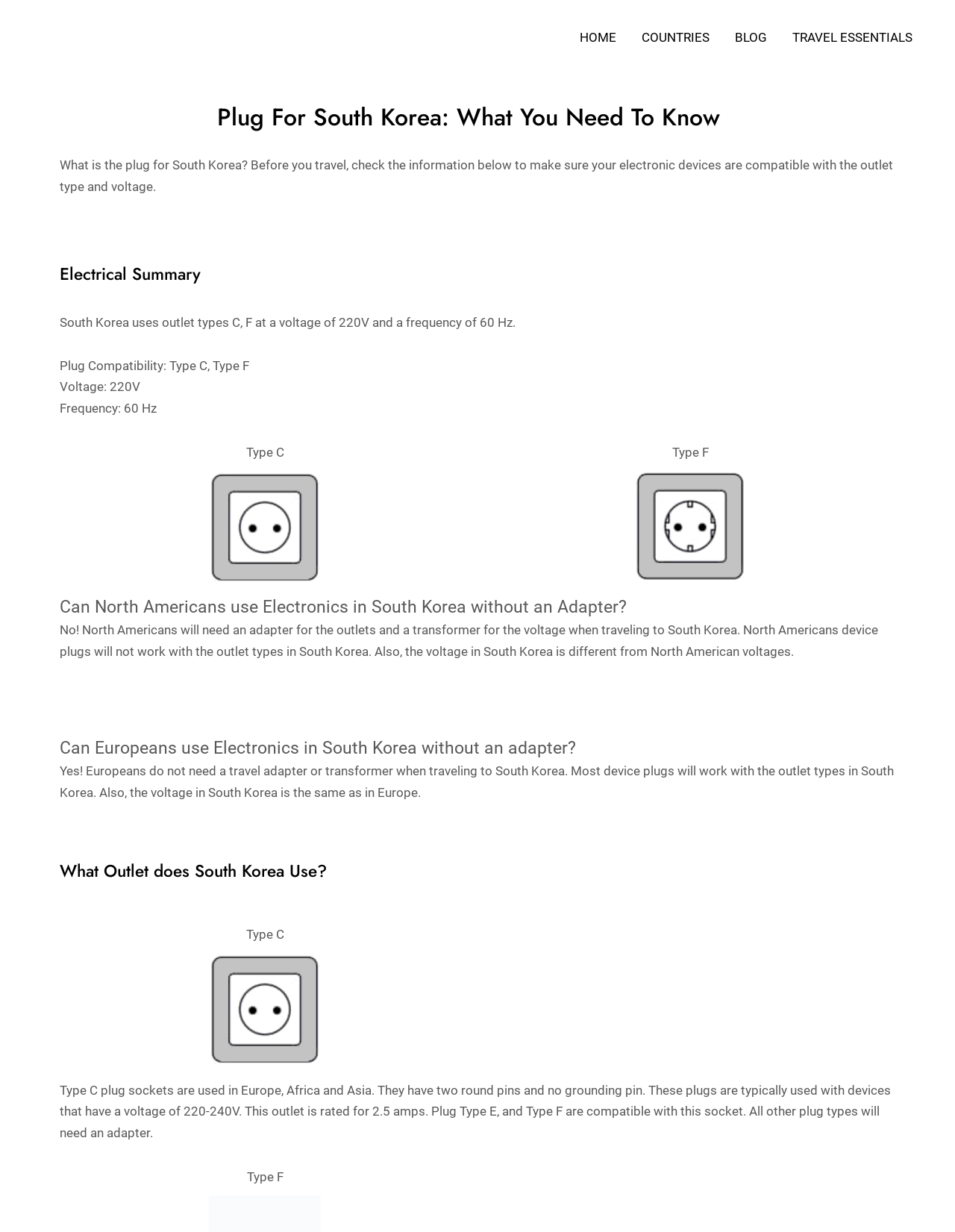Can Europeans use their electronics in South Korea without an adapter?
Analyze the image and deliver a detailed answer to the question.

According to the webpage, Europeans do not need a travel adapter or transformer when traveling to South Korea, as most device plugs will work with the outlet types in South Korea and the voltage is the same as in Europe.